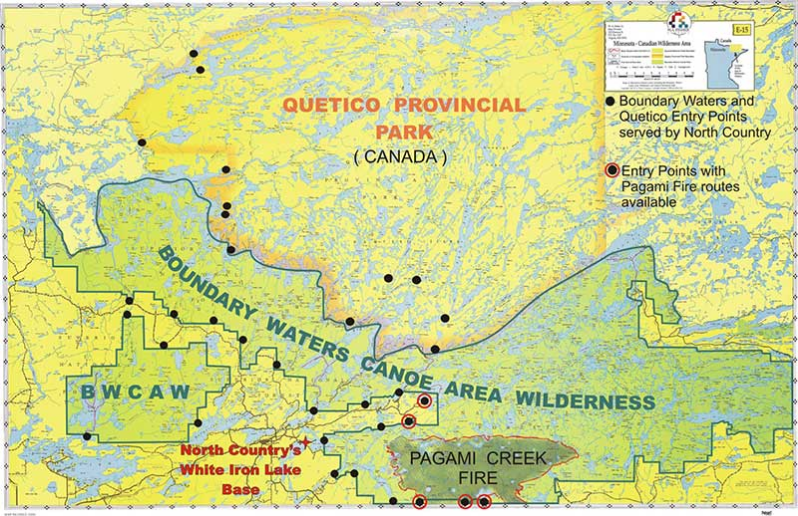Examine the image and give a thorough answer to the following question:
What is marked in red on the map?

The map marks designated entry points in red where routes impacted by the Pagami Creek Fire are available, providing information on accessibility in the affected areas.